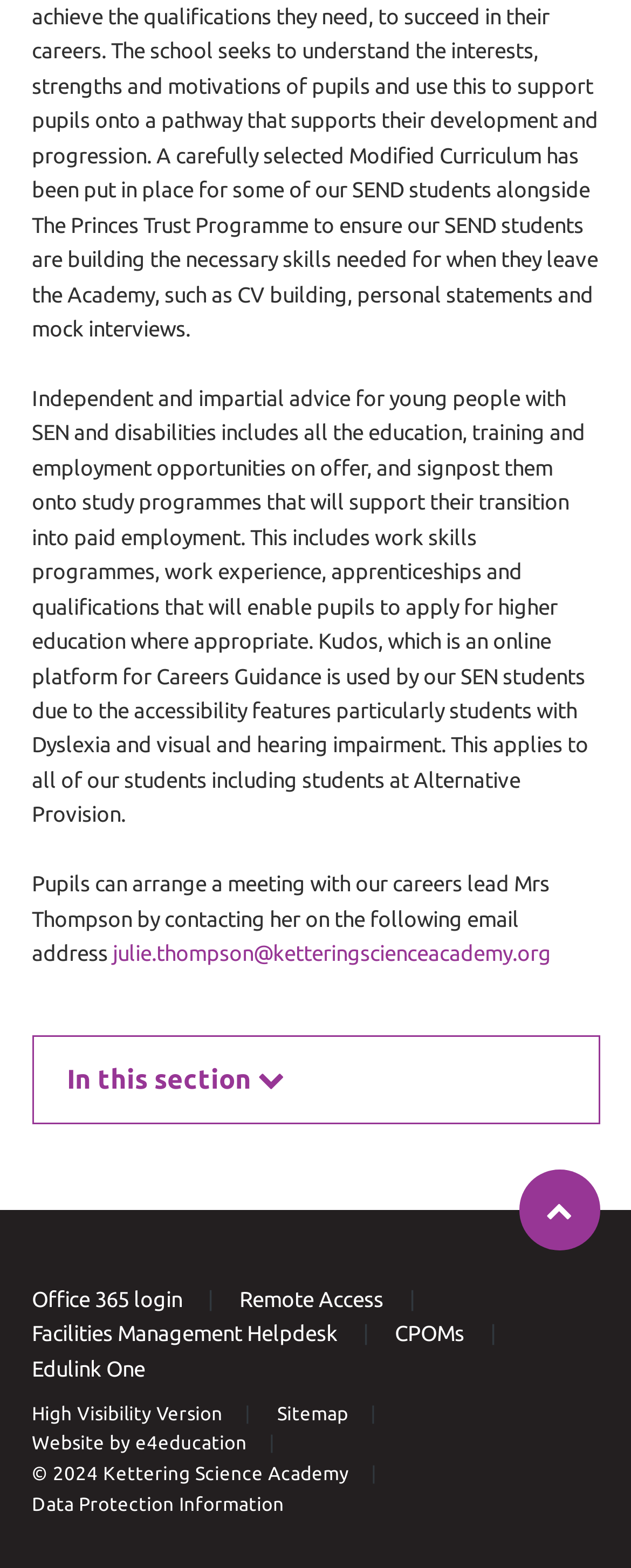Provide the bounding box coordinates for the UI element described in this sentence: "September 13, 2012". The coordinates should be four float values between 0 and 1, i.e., [left, top, right, bottom].

None